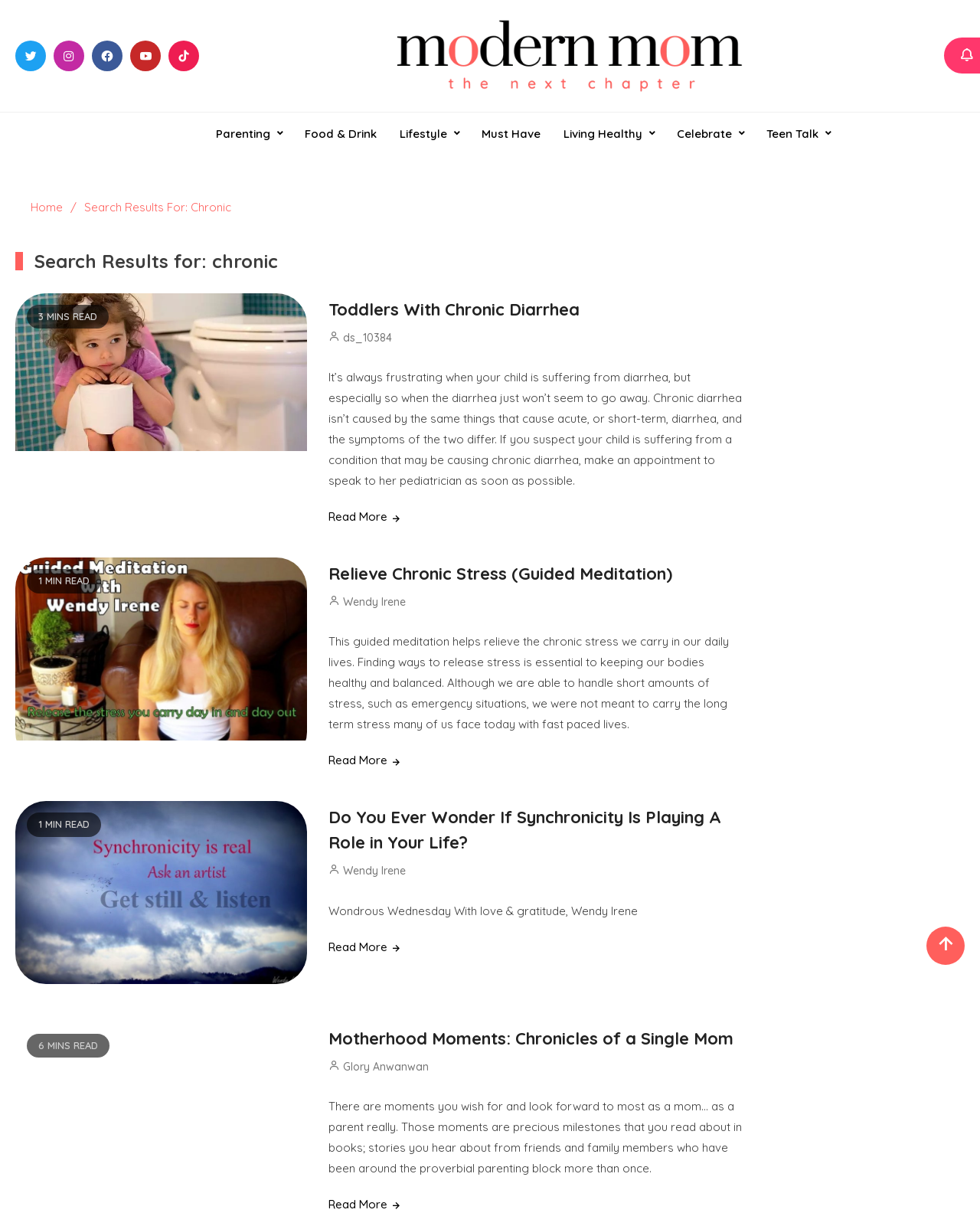Respond to the question below with a concise word or phrase:
How many minutes does it take to read the second article?

1 MIN READ